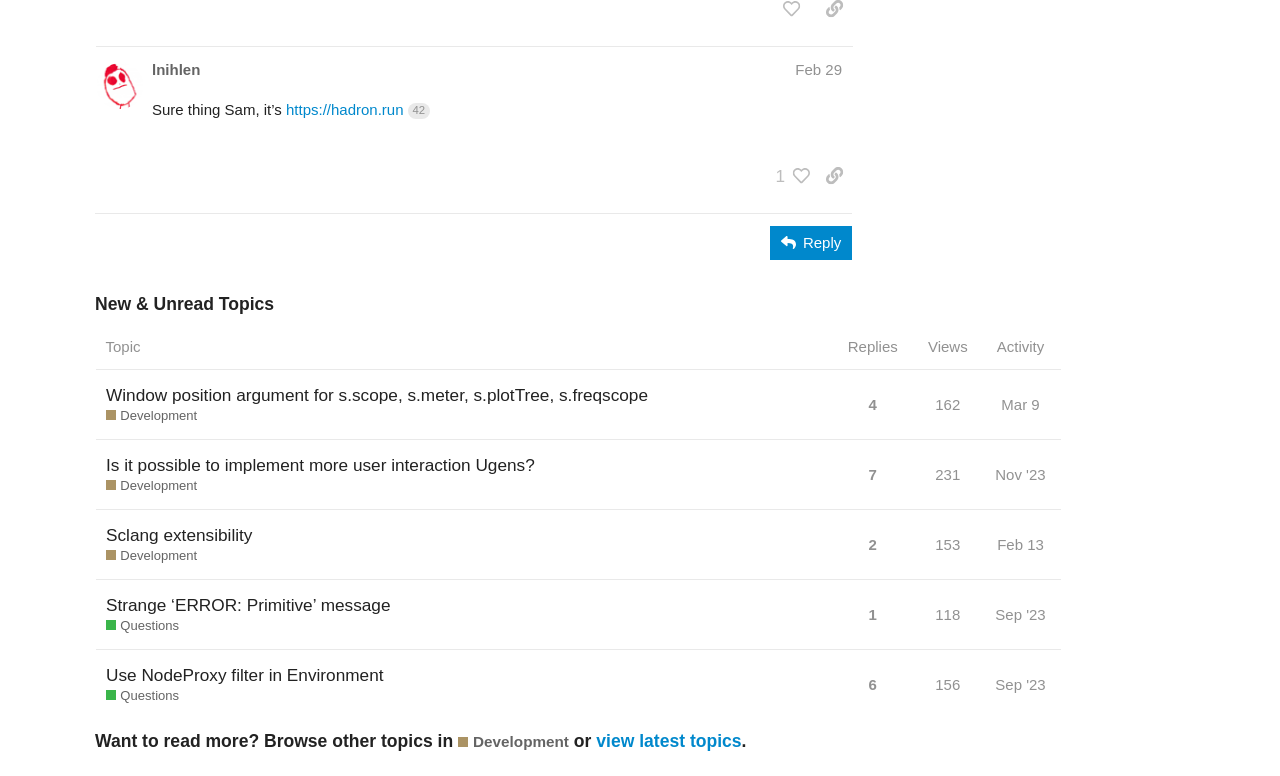Predict the bounding box for the UI component with the following description: "Sep '23".

[0.774, 0.762, 0.821, 0.822]